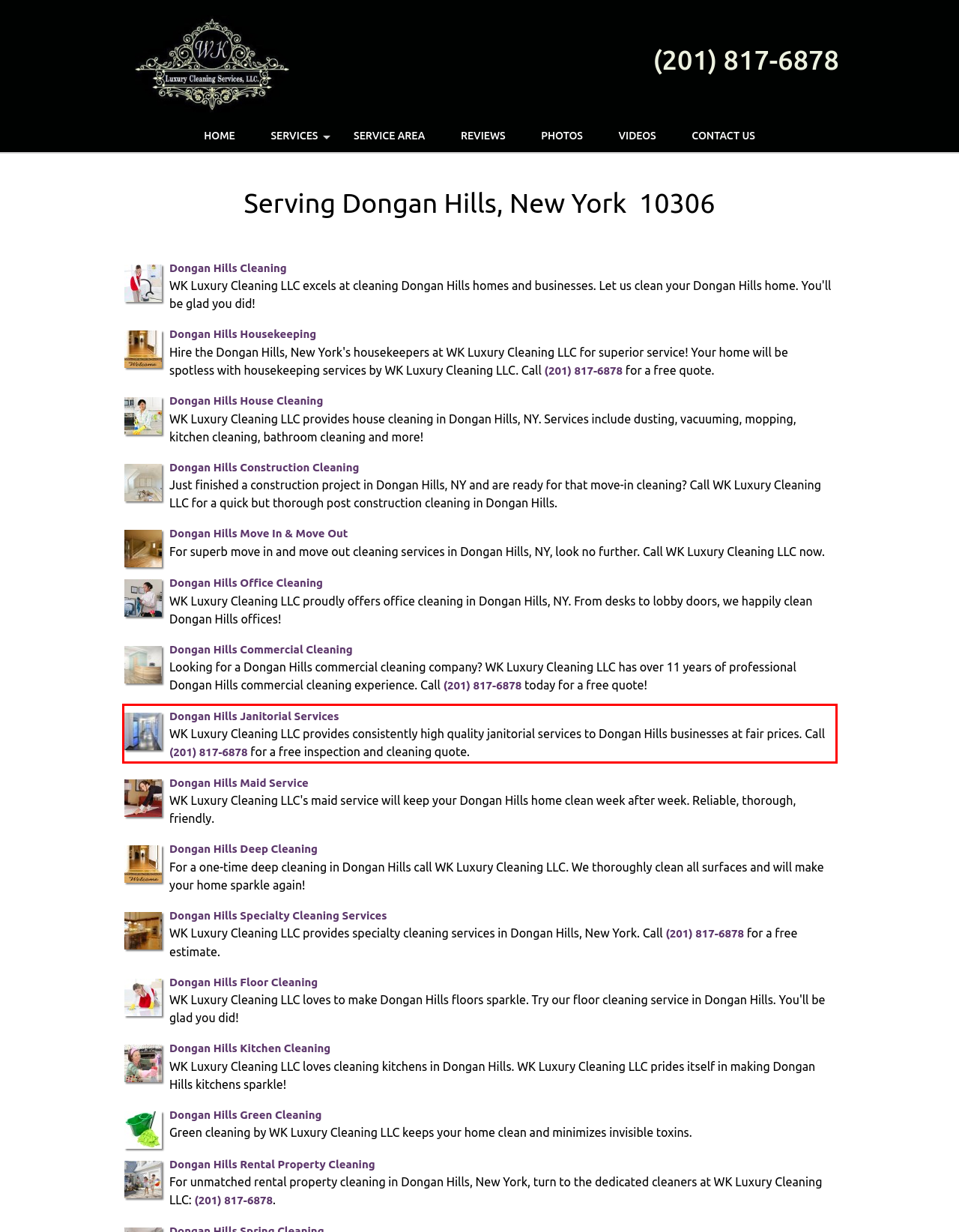Given a webpage screenshot, locate the red bounding box and extract the text content found inside it.

Dongan Hills Janitorial Services WK Luxury Cleaning LLC provides consistently high quality janitorial services to Dongan Hills businesses at fair prices. Call (201) 817-6878 for a free inspection and cleaning quote.